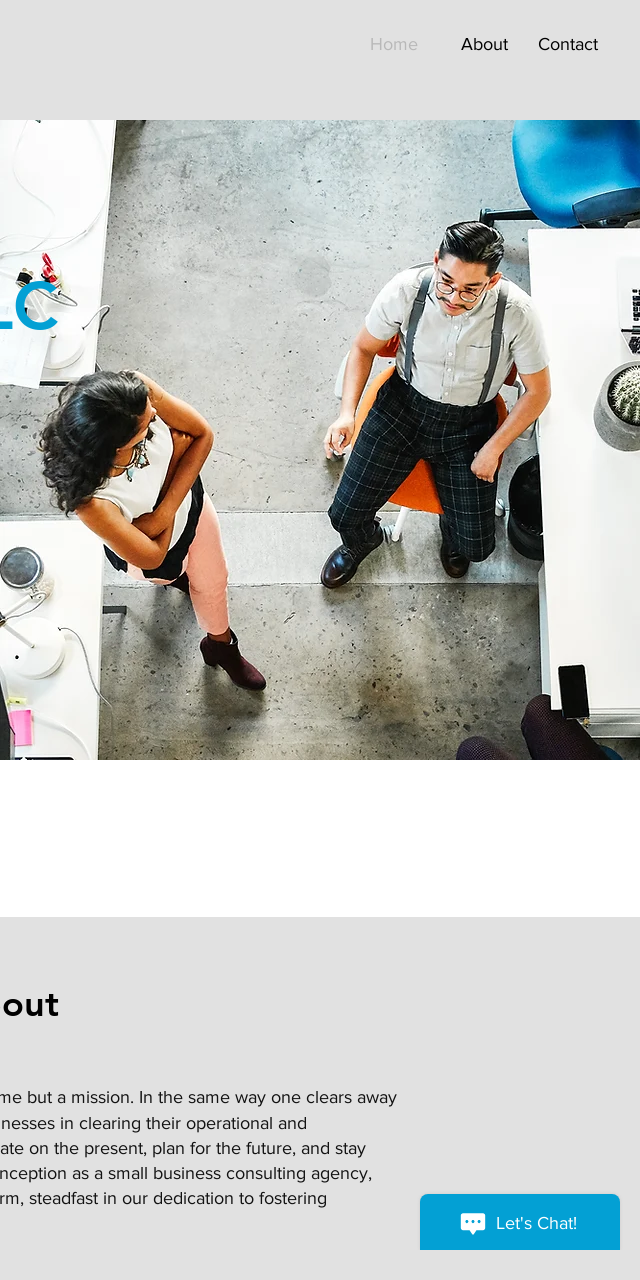Explain the image in a detailed way.

The image depicts a vibrant brainstorming session taking place in a modern office environment. Two individuals are prominently featured, engaged in a discussion, showcasing a collaborative atmosphere. One person, wearing stylish suspenders, gestures thoughtfully while standing next to a bright orange chair, indicating an interactive exchange of ideas. The other individual, with long hair styled elegantly, is listening attentively while crossing their arms, embodying an attentive and participative role in the conversation. 

The workspace is characterized by an open layout, with various office furnishings and a clean, contemporary aesthetic revealed by the overhead perspective. This setting underscores the theme of teamwork and innovation, essential elements for the consulting services offered by Cleaning Crew, LLC, as highlighted in the accompanying text. The image effectively conveys the spirit of collaboration, creativity, and strategic planning crucial for business development.